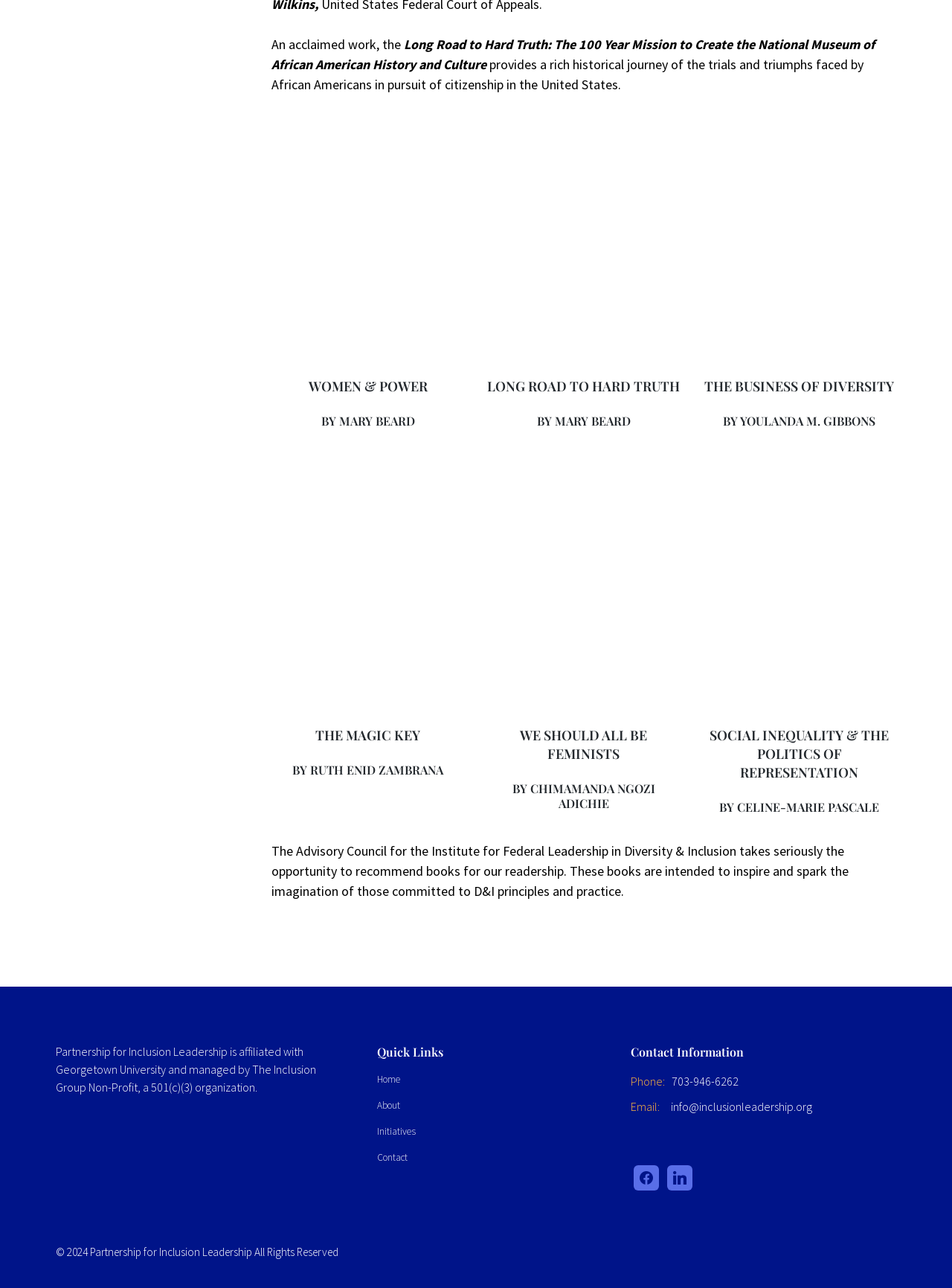What is the name of the organization managing Partnership for Inclusion Leadership?
With the help of the image, please provide a detailed response to the question.

I found the answer by looking at the StaticText element with ID 174, which states 'Partnership for Inclusion Leadership is affiliated with Georgetown University and managed by The Inclusion Group Non-Profit, a 501(c)(3) organization.'